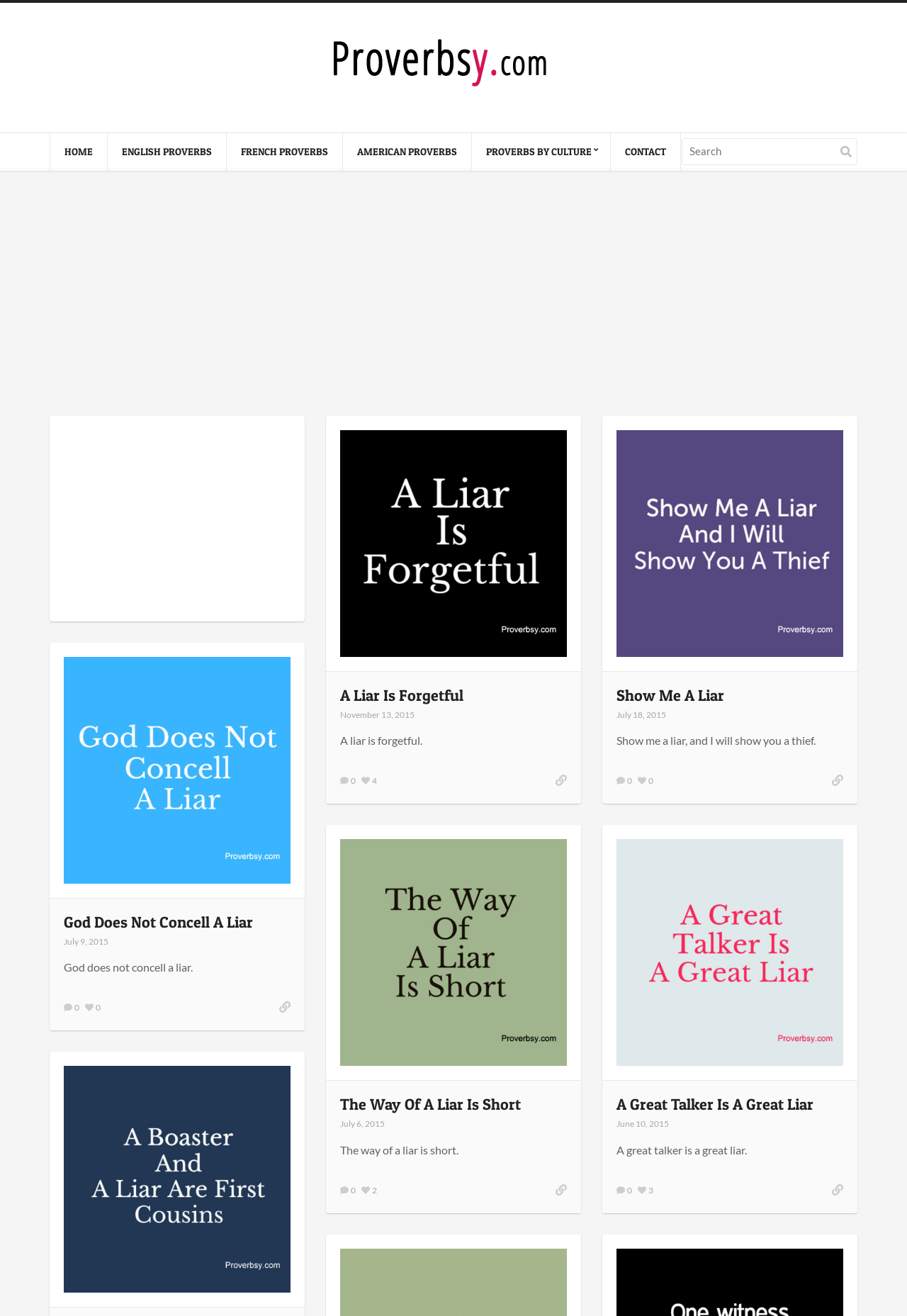Please find the bounding box for the UI component described as follows: "English Proverbs".

[0.119, 0.101, 0.249, 0.13]